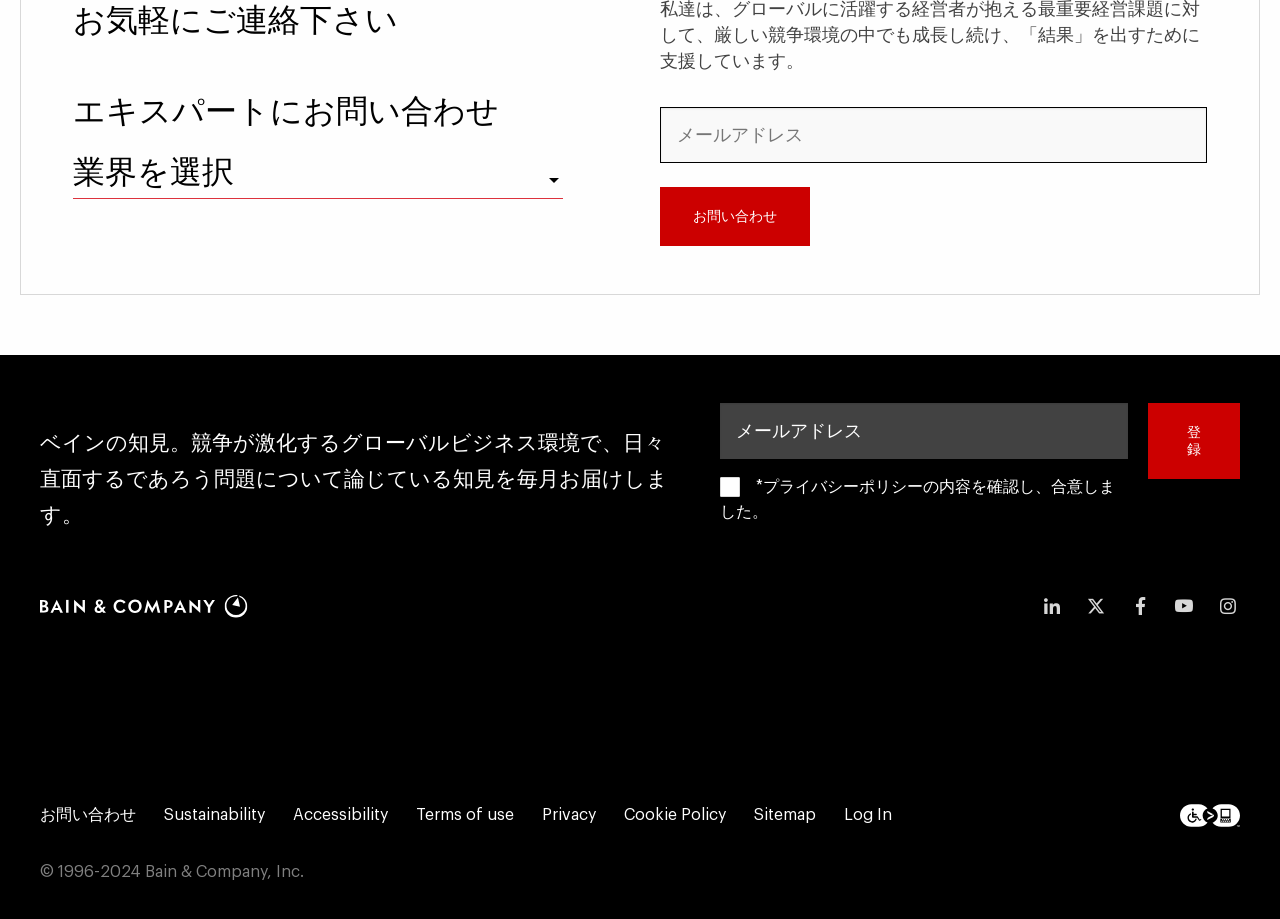Show the bounding box coordinates of the element that should be clicked to complete the task: "Click the '登録' button".

[0.897, 0.438, 0.969, 0.521]